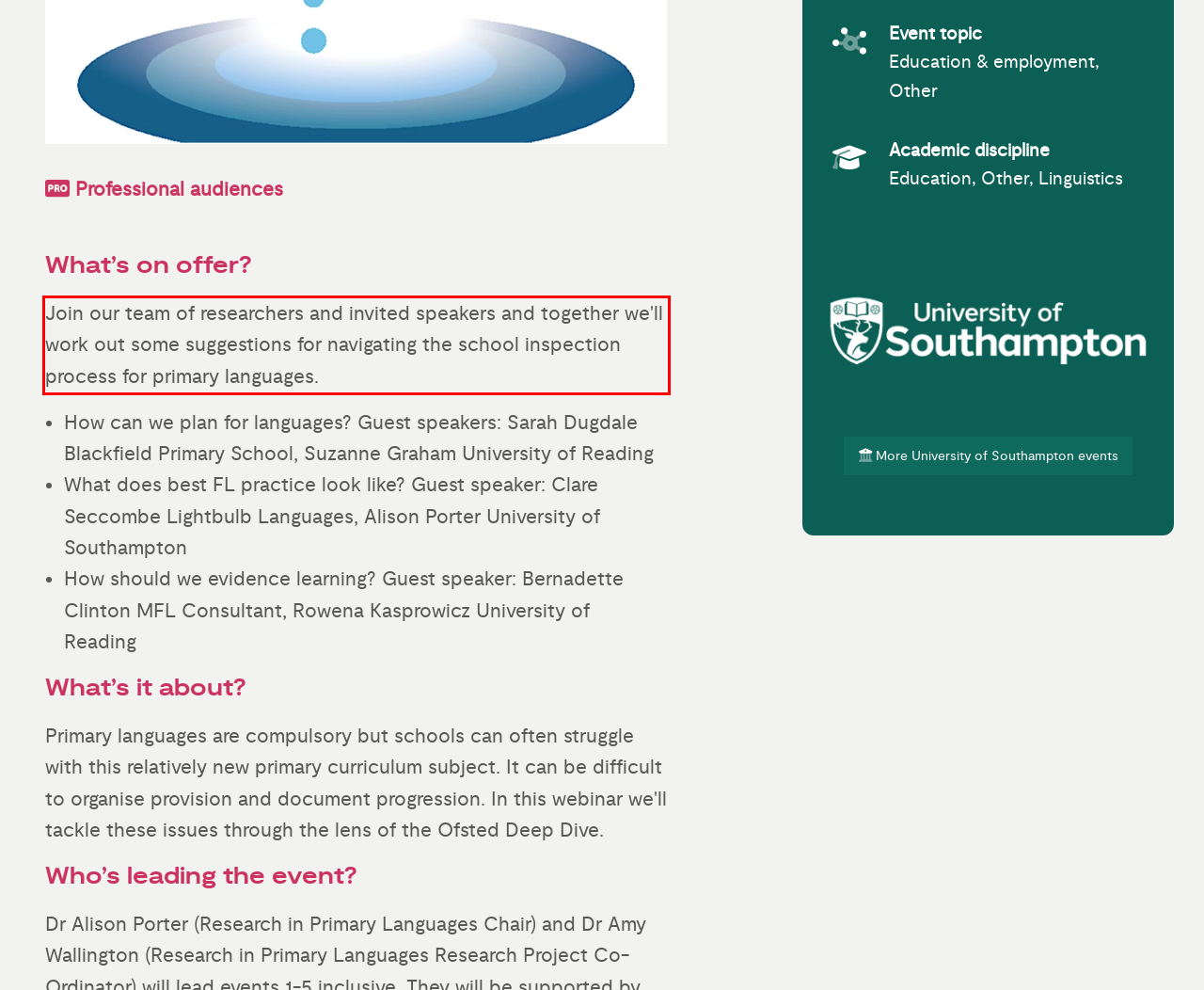Given the screenshot of the webpage, identify the red bounding box, and recognize the text content inside that red bounding box.

Join our team of researchers and invited speakers and together we'll work out some suggestions for navigating the school inspection process for primary languages.